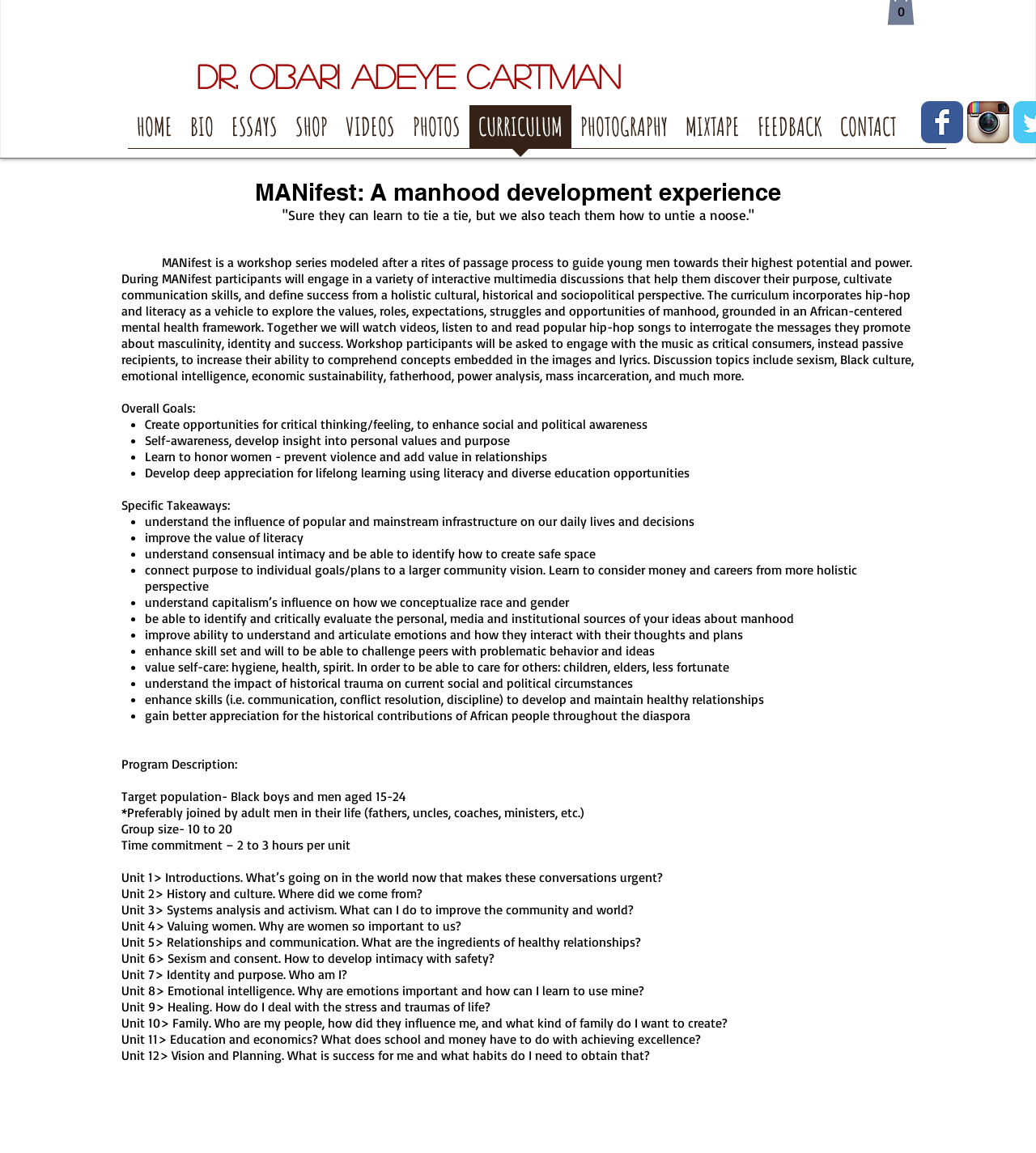Could you specify the bounding box coordinates for the clickable section to complete the following instruction: "Explore the ESSAYS link"?

[0.215, 0.091, 0.277, 0.138]